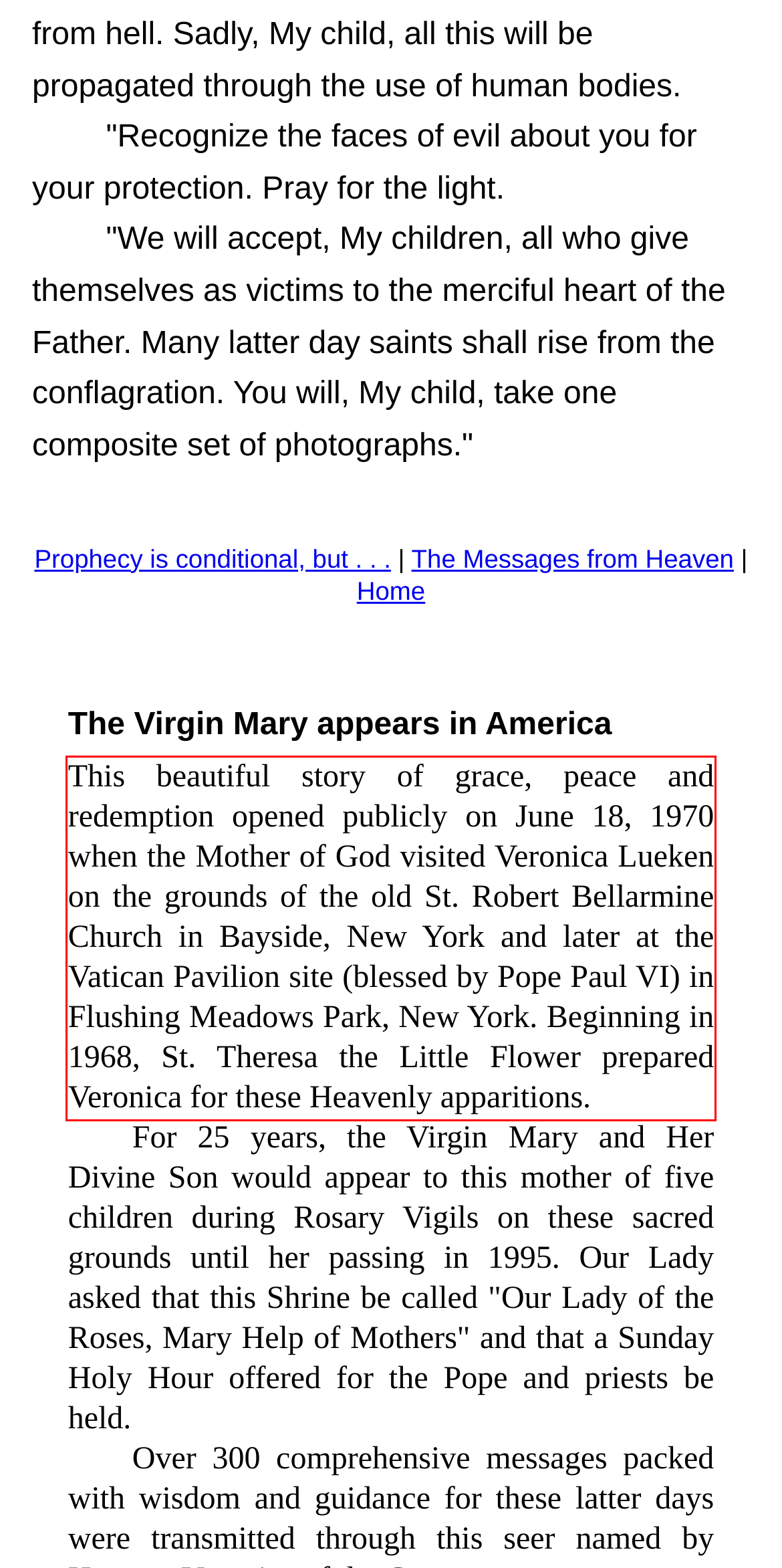Examine the webpage screenshot and use OCR to obtain the text inside the red bounding box.

This beautiful story of grace, peace and redemption opened publicly on June 18, 1970 when the Mother of God visited Veronica Lueken on the grounds of the old St. Robert Bellarmine Church in Bayside, New York and later at the Vatican Pavilion site (blessed by Pope Paul VI) in Flushing Meadows Park, New York. Beginning in 1968, St. Theresa the Little Flower prepared Veronica for these Heavenly apparitions.